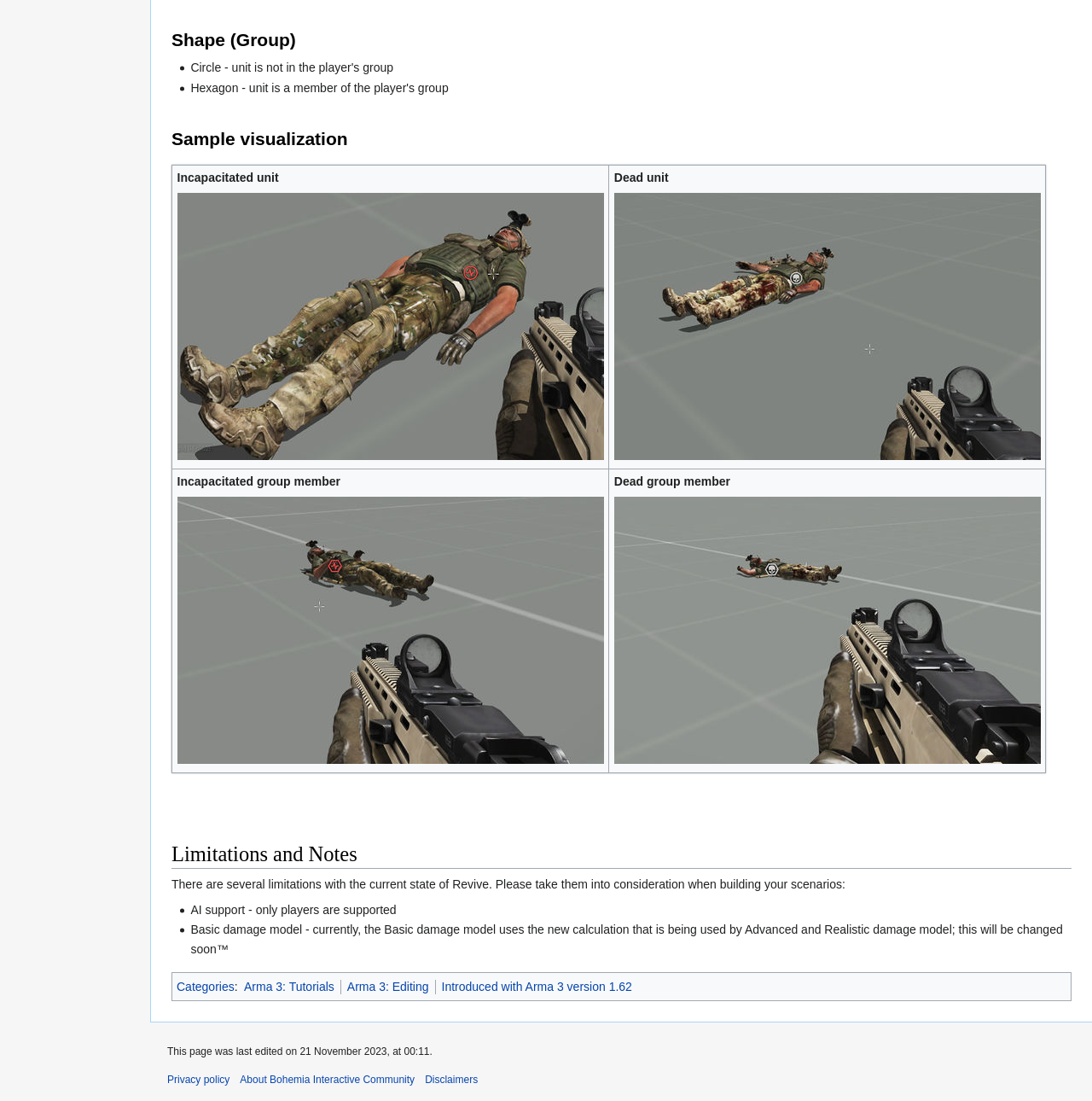What is the topic of the sample visualization?
Using the image as a reference, answer the question in detail.

I looked at the text and images in the table rows, and they all seem to be related to Arma 3 Revive, which is a feature or mod for the game Arma 3. The images show different states of units, such as incapacitated or dead, and the text describes the limitations and notes of the Revive feature.